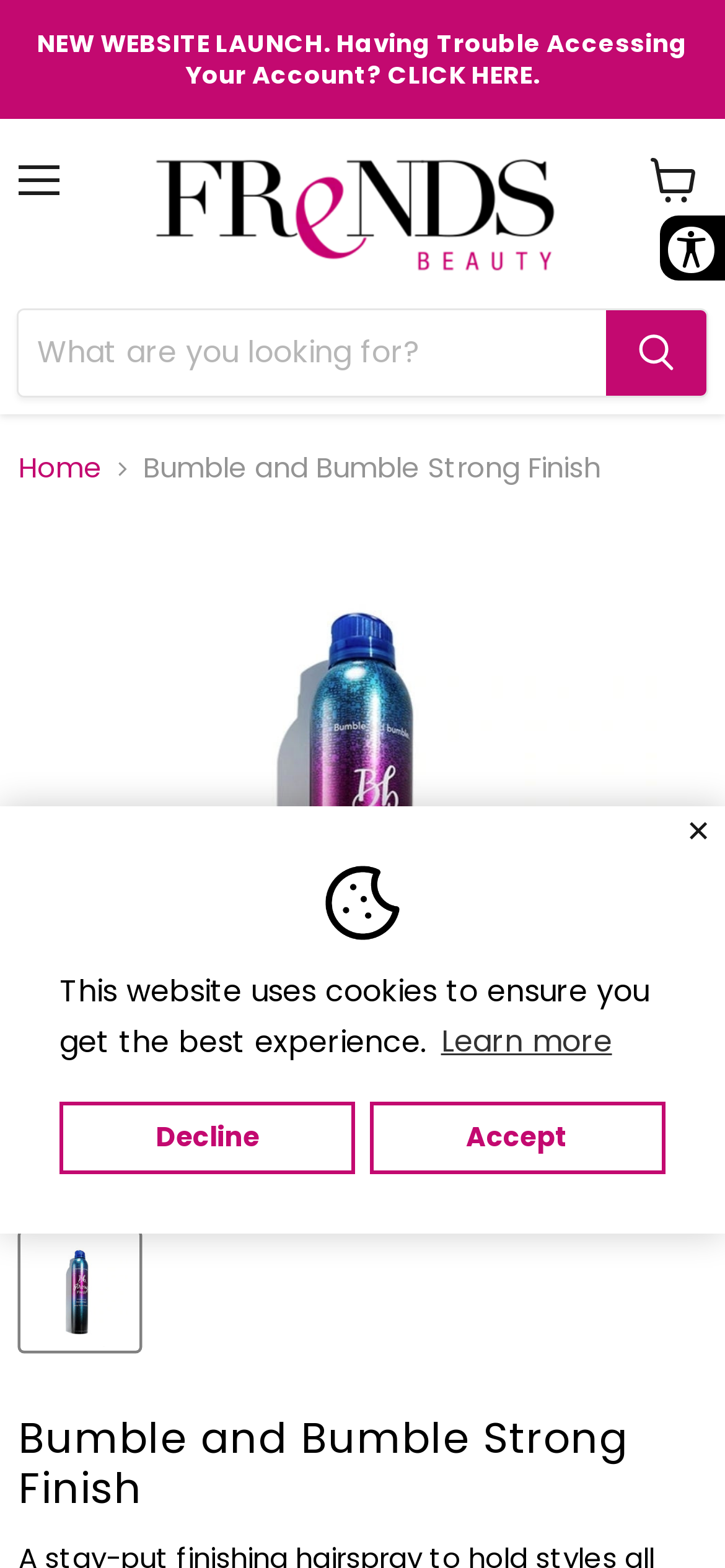Determine the bounding box coordinates of the element's region needed to click to follow the instruction: "Open menu". Provide these coordinates as four float numbers between 0 and 1, formatted as [left, top, right, bottom].

[0.0, 0.088, 0.108, 0.142]